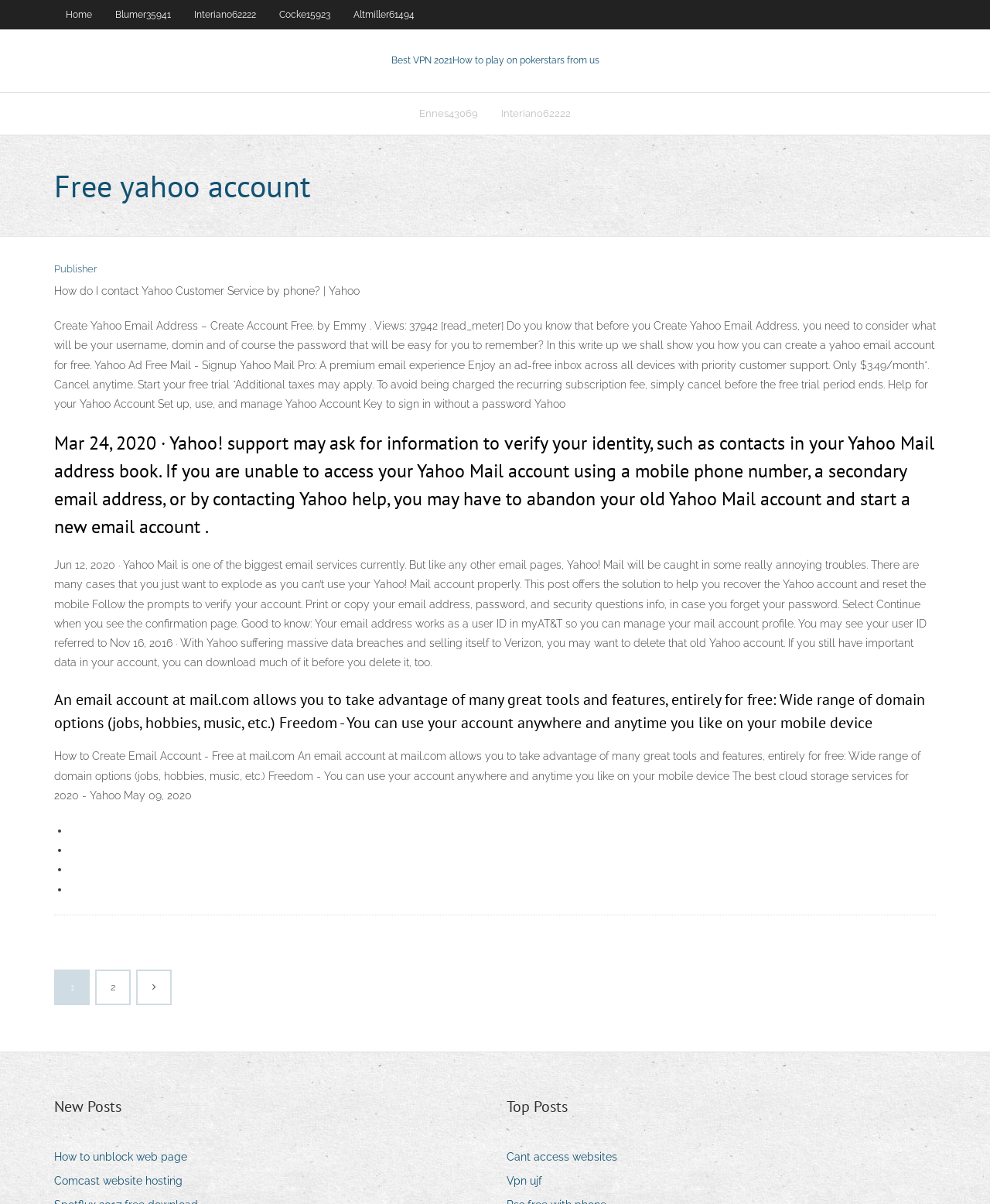Find the bounding box coordinates of the element's region that should be clicked in order to follow the given instruction: "go to News Trend Daily homepage". The coordinates should consist of four float numbers between 0 and 1, i.e., [left, top, right, bottom].

None